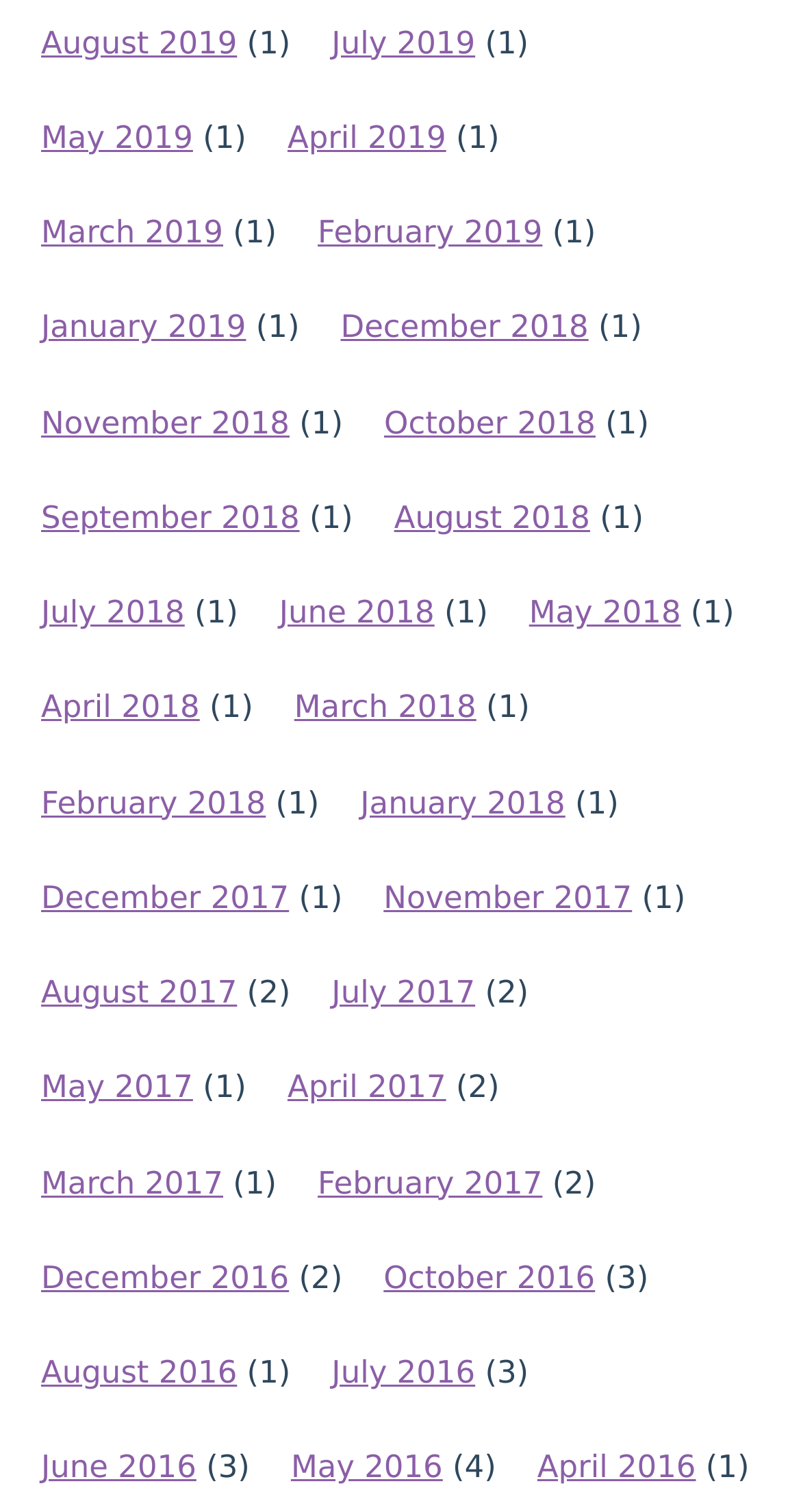Please indicate the bounding box coordinates for the clickable area to complete the following task: "View the 'Question / Help Mac-Screen auf OBS auf Windows zeigen' thread". The coordinates should be specified as four float numbers between 0 and 1, i.e., [left, top, right, bottom].

None